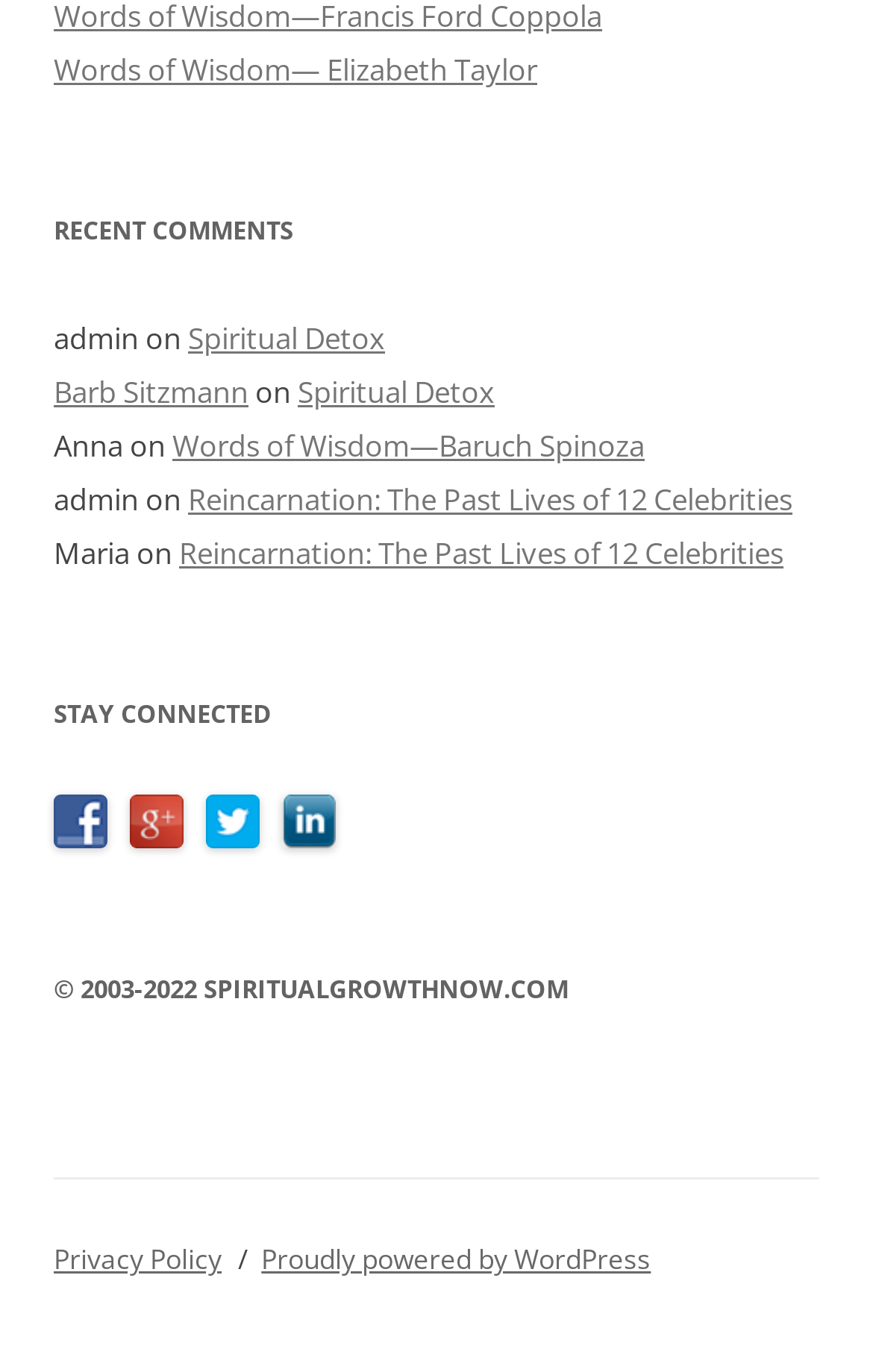Look at the image and write a detailed answer to the question: 
What is the name of the website?

I looked at the footer of the webpage, which displays the copyright information, and found the name of the website to be SpiritualGrowthNow.com.